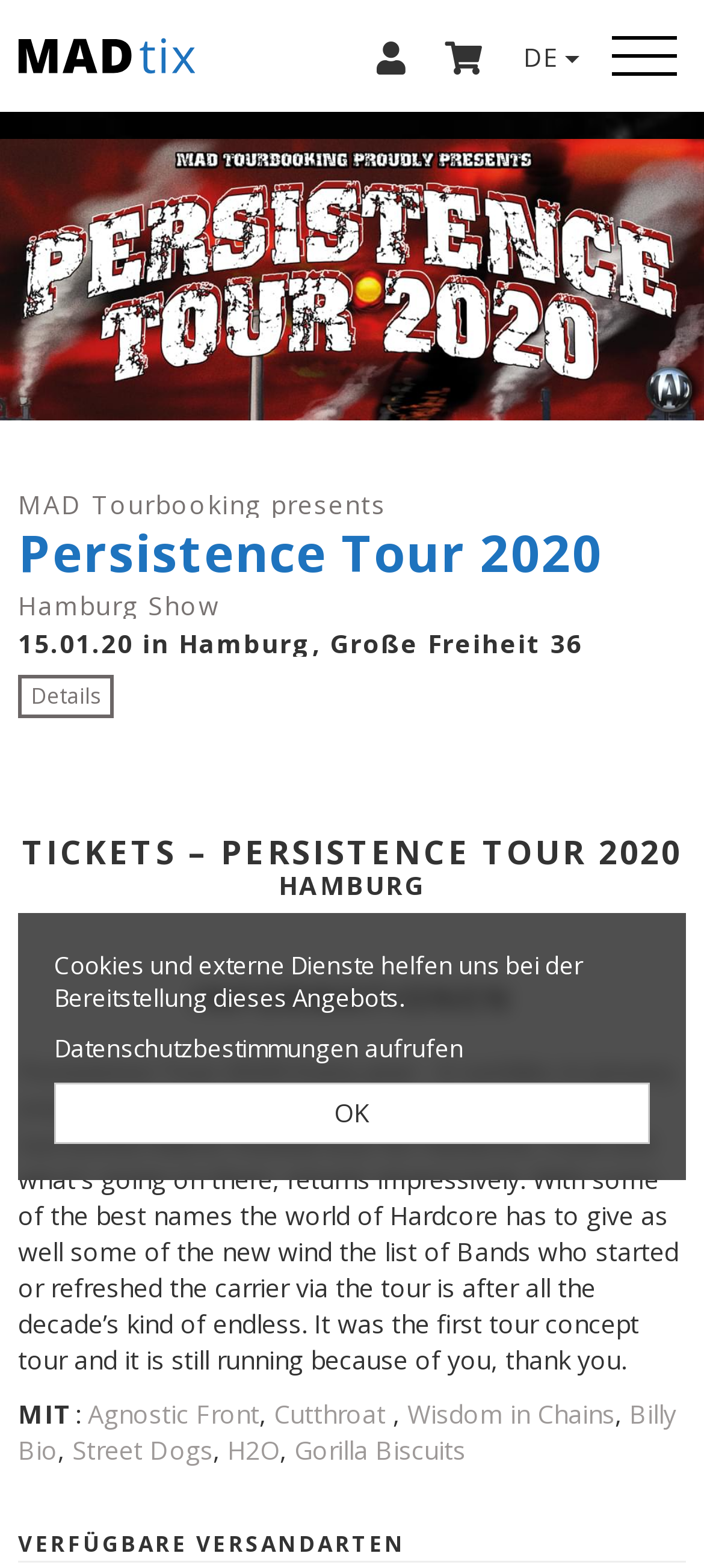Please identify the primary heading on the webpage and return its text.

MADtix Tickets- & Merchandise